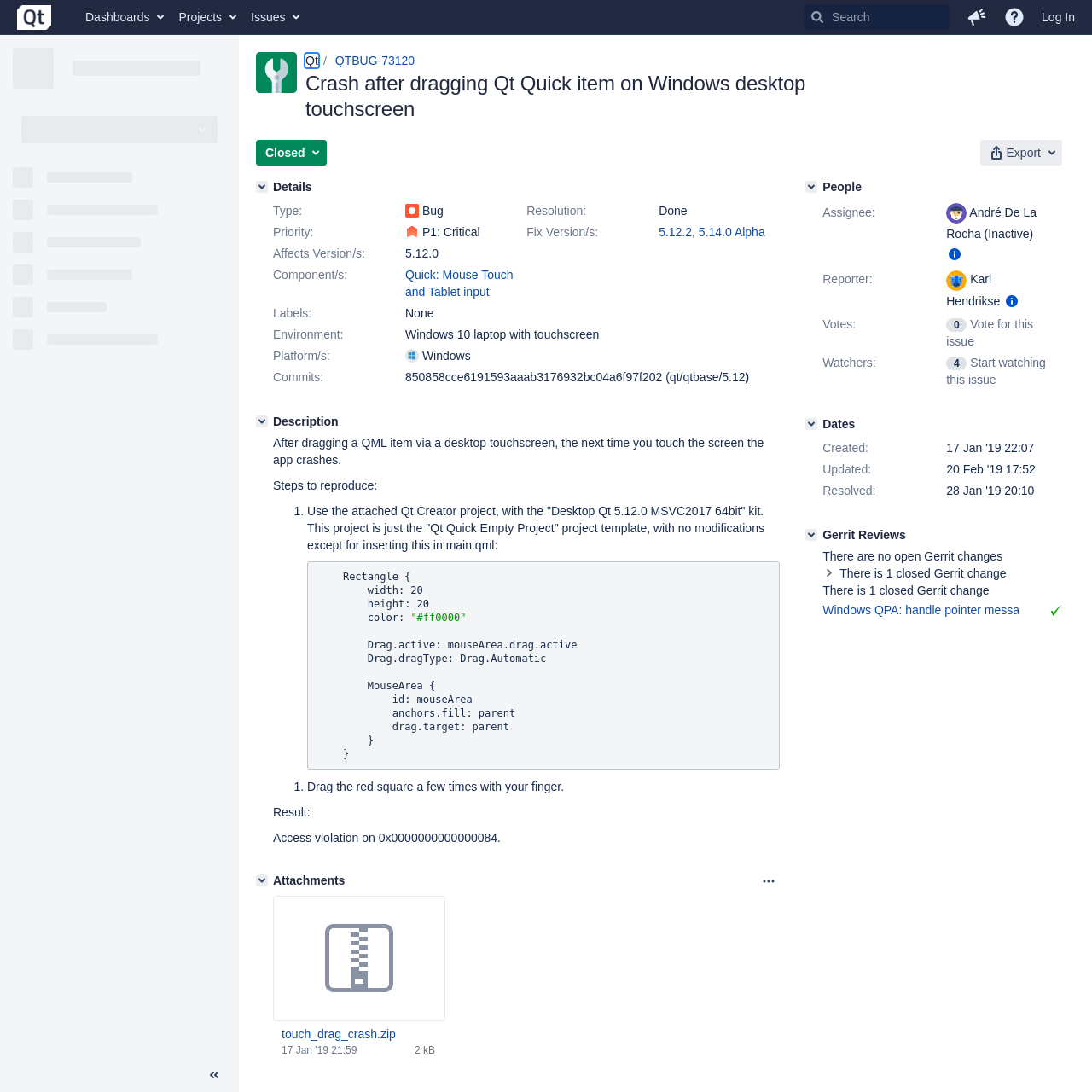Answer this question in one word or a short phrase: What is the current status of the issue QTBUG-73120?

Closed